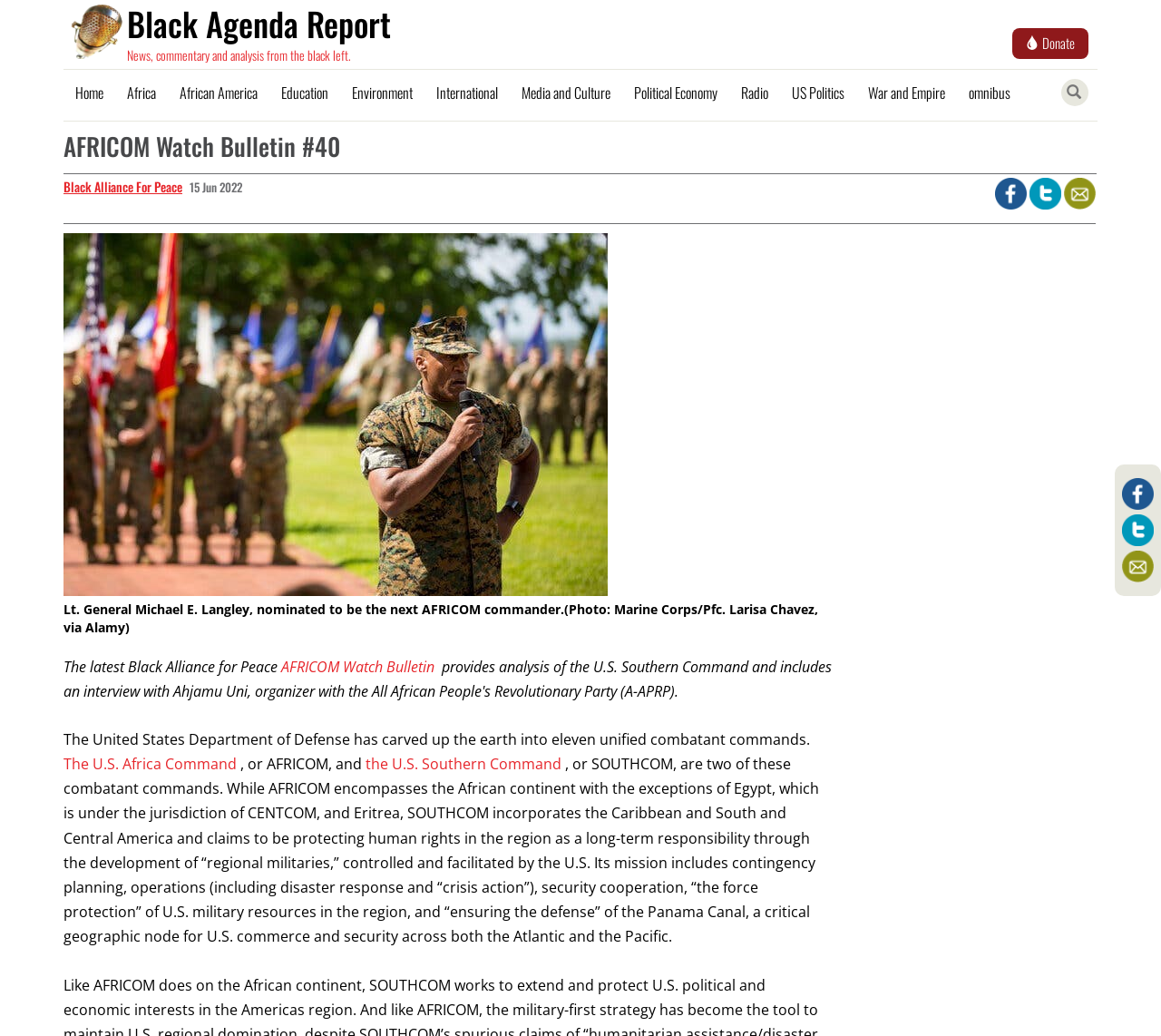How many unified combatant commands has the United States Department of Defense carved up the earth into?
Please respond to the question with a detailed and thorough explanation.

The webpage states that the United States Department of Defense has carved up the earth into eleven unified combatant commands, with AFRICOM and SOUTHCOM being two of them.